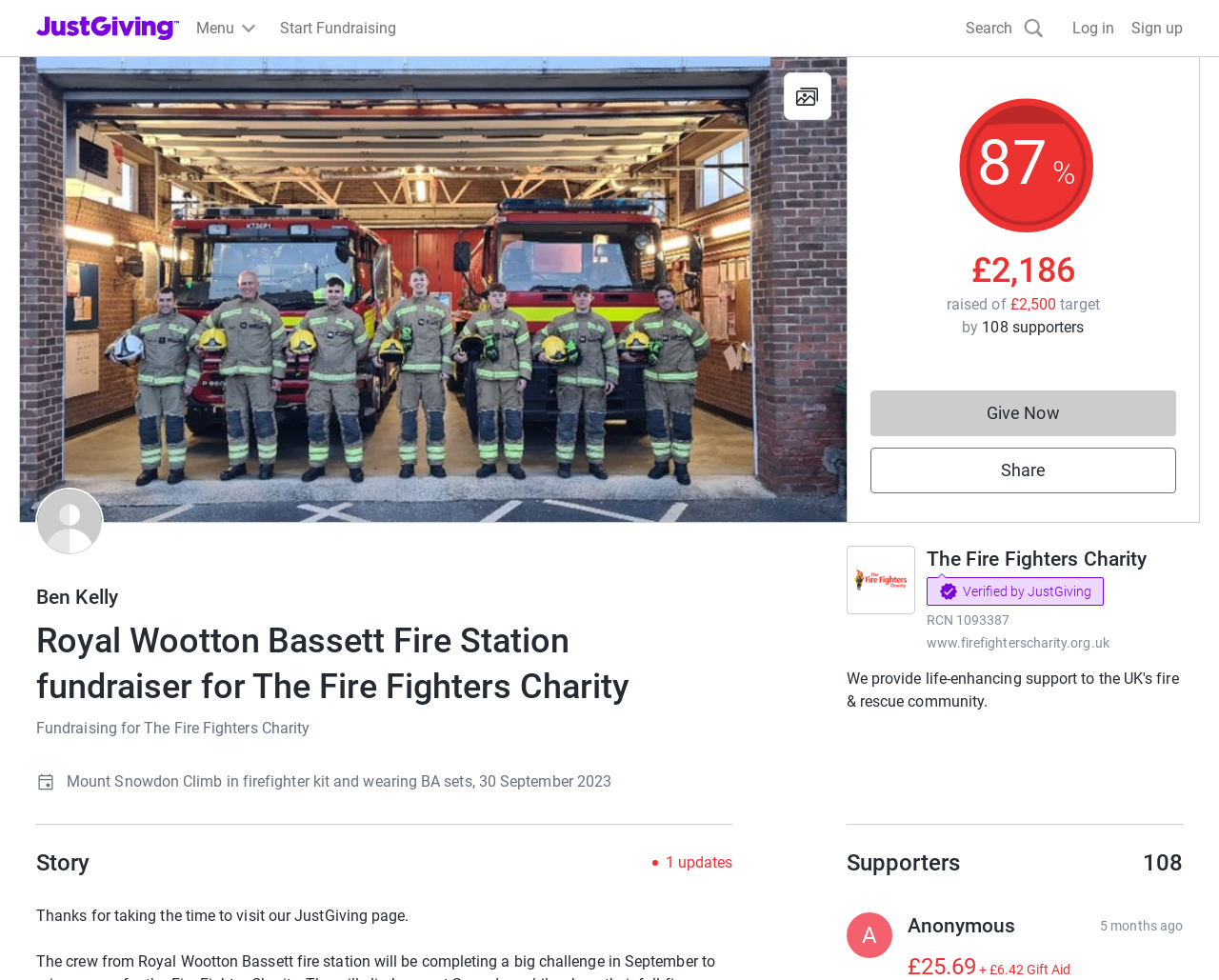Identify the bounding box coordinates of the clickable region necessary to fulfill the following instruction: "Click the 'Torrent not downloading? Several reasons why it is not working.' link". The bounding box coordinates should be four float numbers between 0 and 1, i.e., [left, top, right, bottom].

None